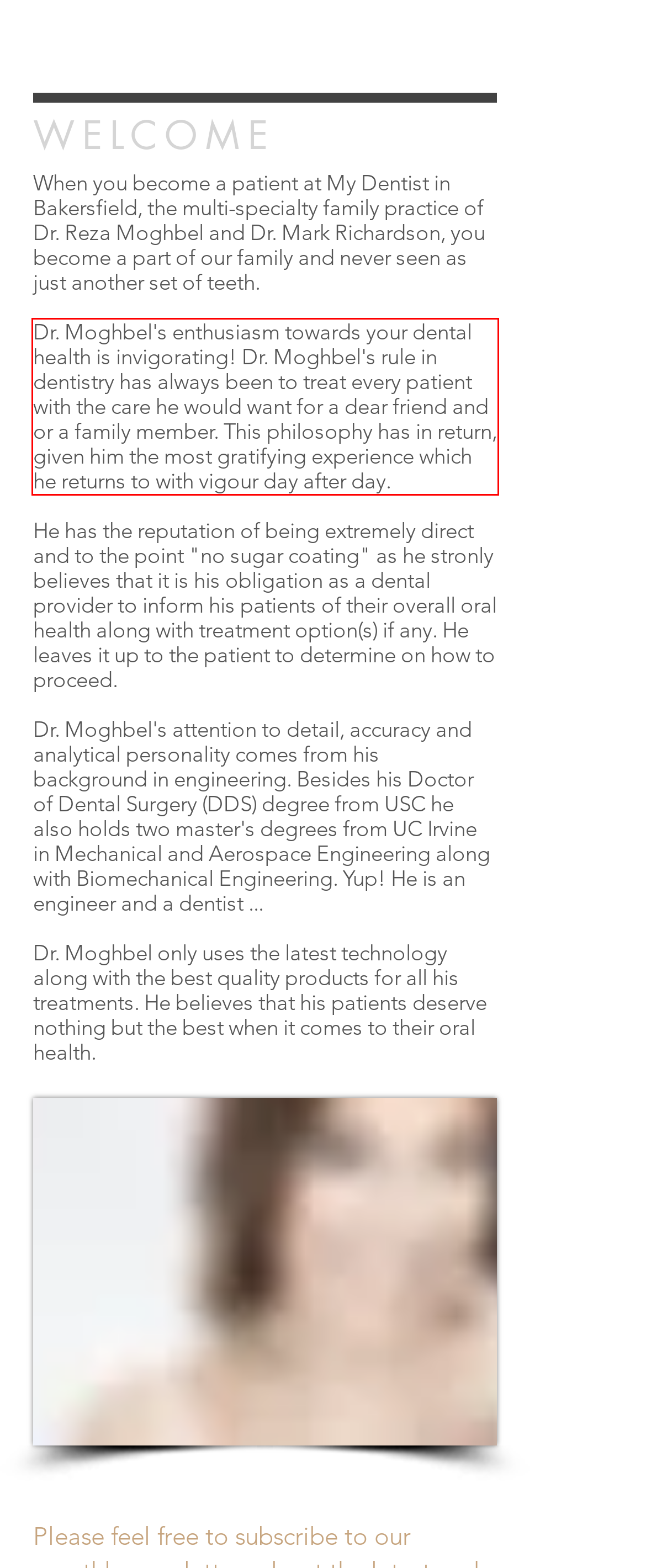From the given screenshot of a webpage, identify the red bounding box and extract the text content within it.

Dr. Moghbel's enthusiasm towards your dental health is invigorating! Dr. Moghbel's rule in dentistry has always been to treat every patient with the care he would want for a dear friend and or a family member. This philosophy has in return, given him the most gratifying experience which he returns to with vigour day after day.